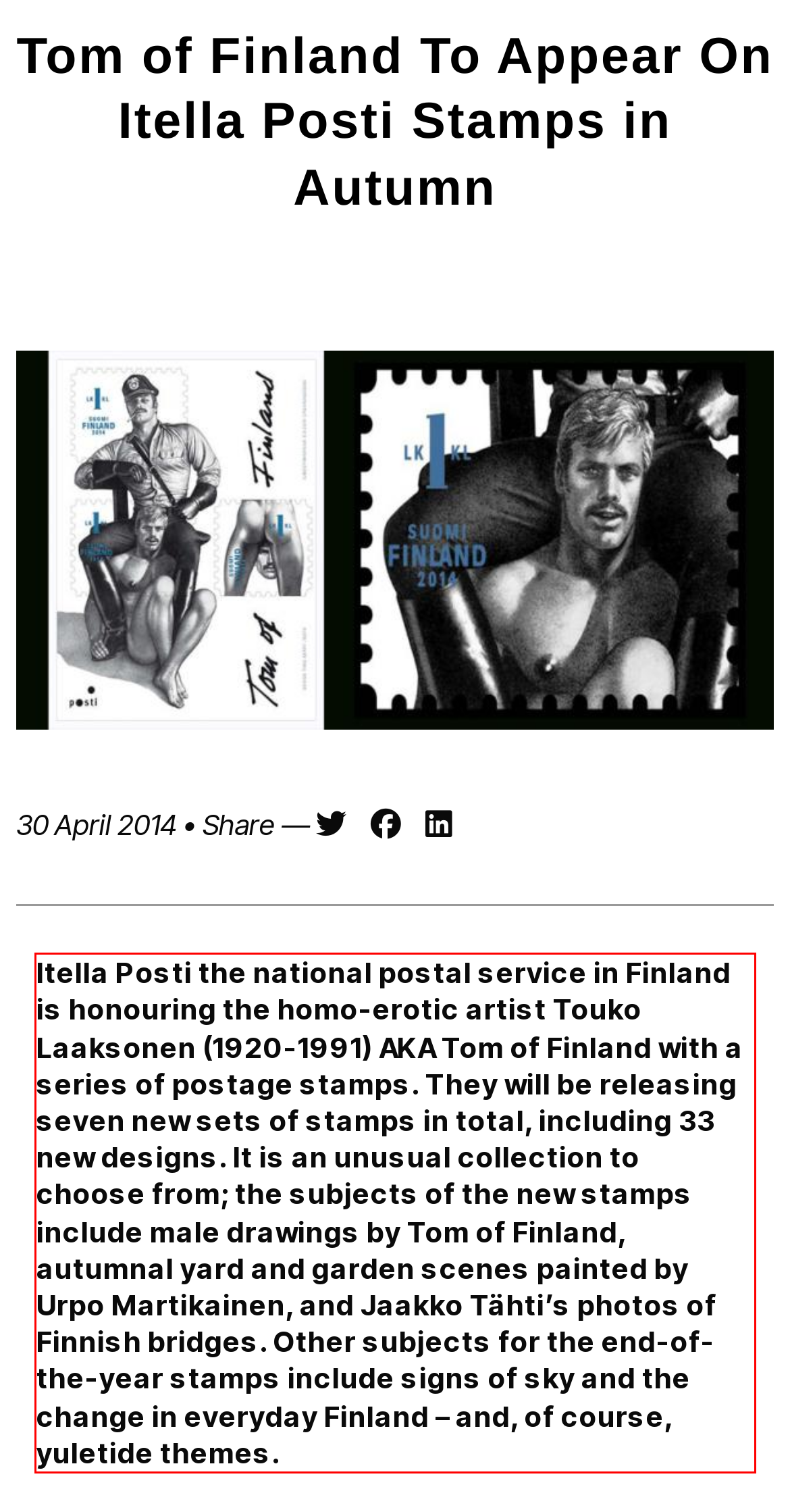Look at the screenshot of the webpage, locate the red rectangle bounding box, and generate the text content that it contains.

Itella Posti the national postal service in Finland is honouring the homo-erotic artist Touko Laaksonen (1920-1991) AKA Tom of Finland with a series of postage stamps. They will be releasing seven new sets of stamps in total, including 33 new designs. It is an unusual collection to choose from; the subjects of the new stamps include male drawings by Tom of Finland, autumnal yard and garden scenes painted by Urpo Martikainen, and Jaakko Tähti’s photos of Finnish bridges. Other subjects for the end-of-the-year stamps include signs of sky and the change in everyday Finland – and, of course, yuletide themes.